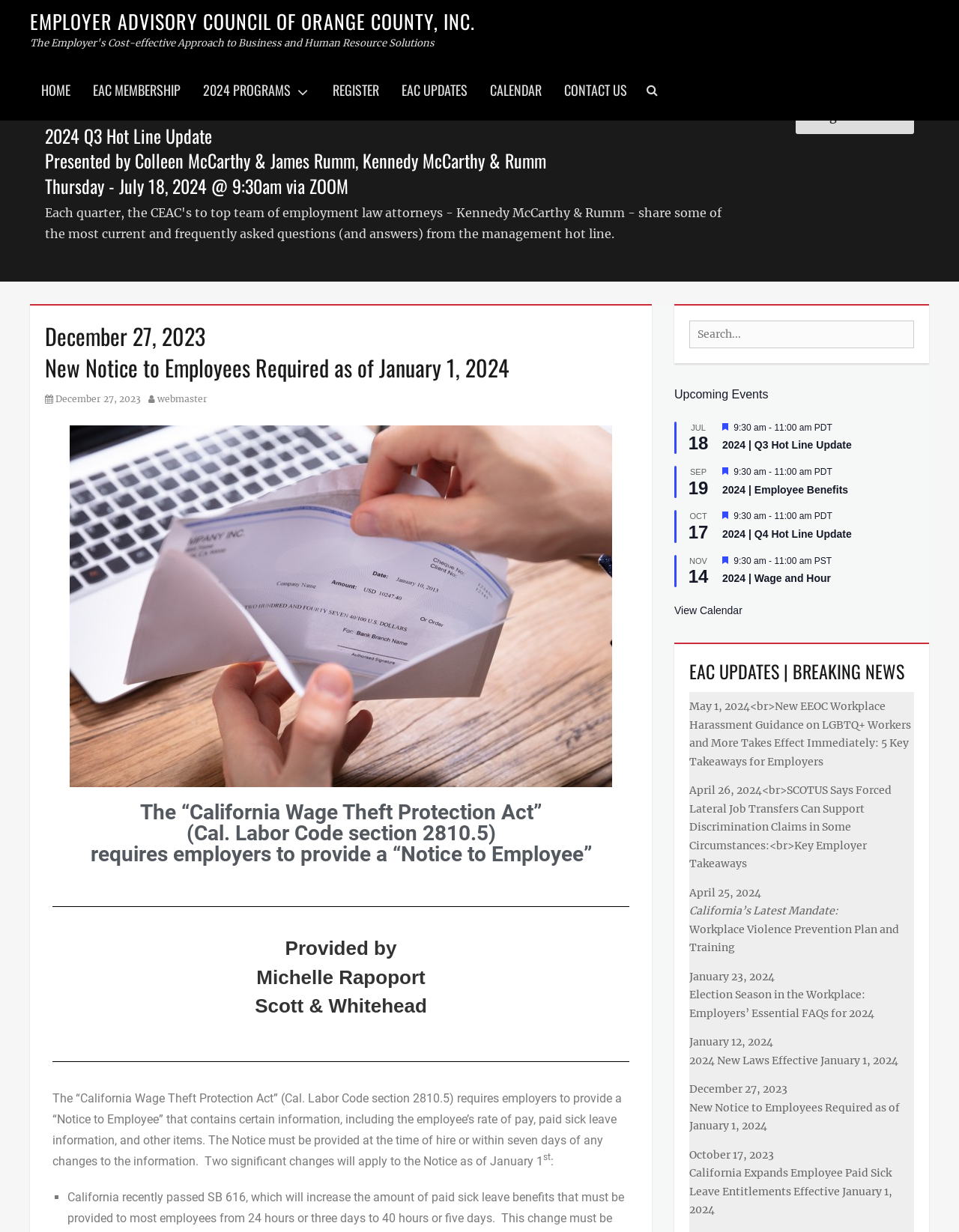Can you locate the main headline on this webpage and provide its text content?

December 27, 2023
New Notice to Employees Required as of January 1, 2024